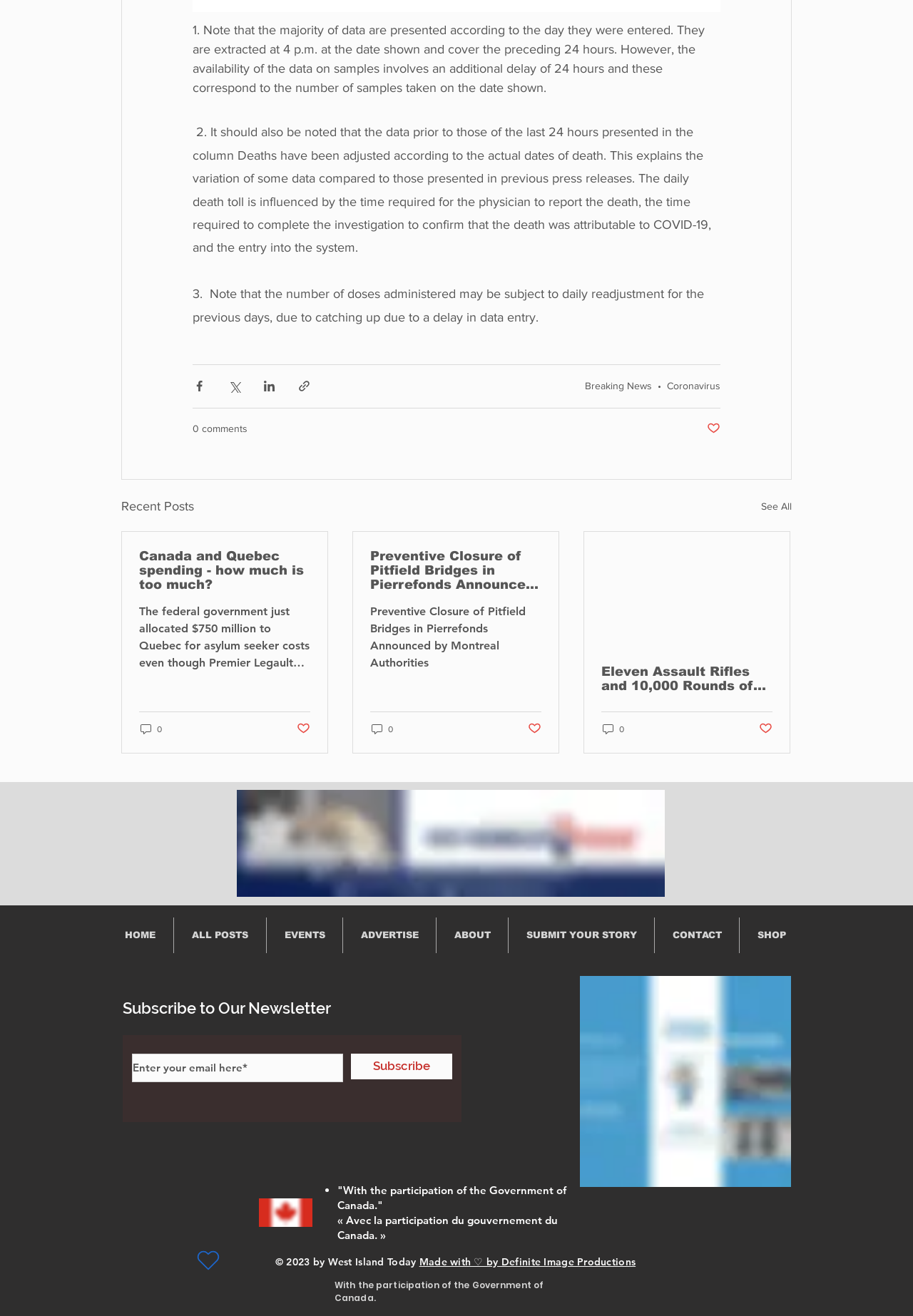Determine the bounding box coordinates for the HTML element described here: "EVENTS".

[0.292, 0.697, 0.375, 0.724]